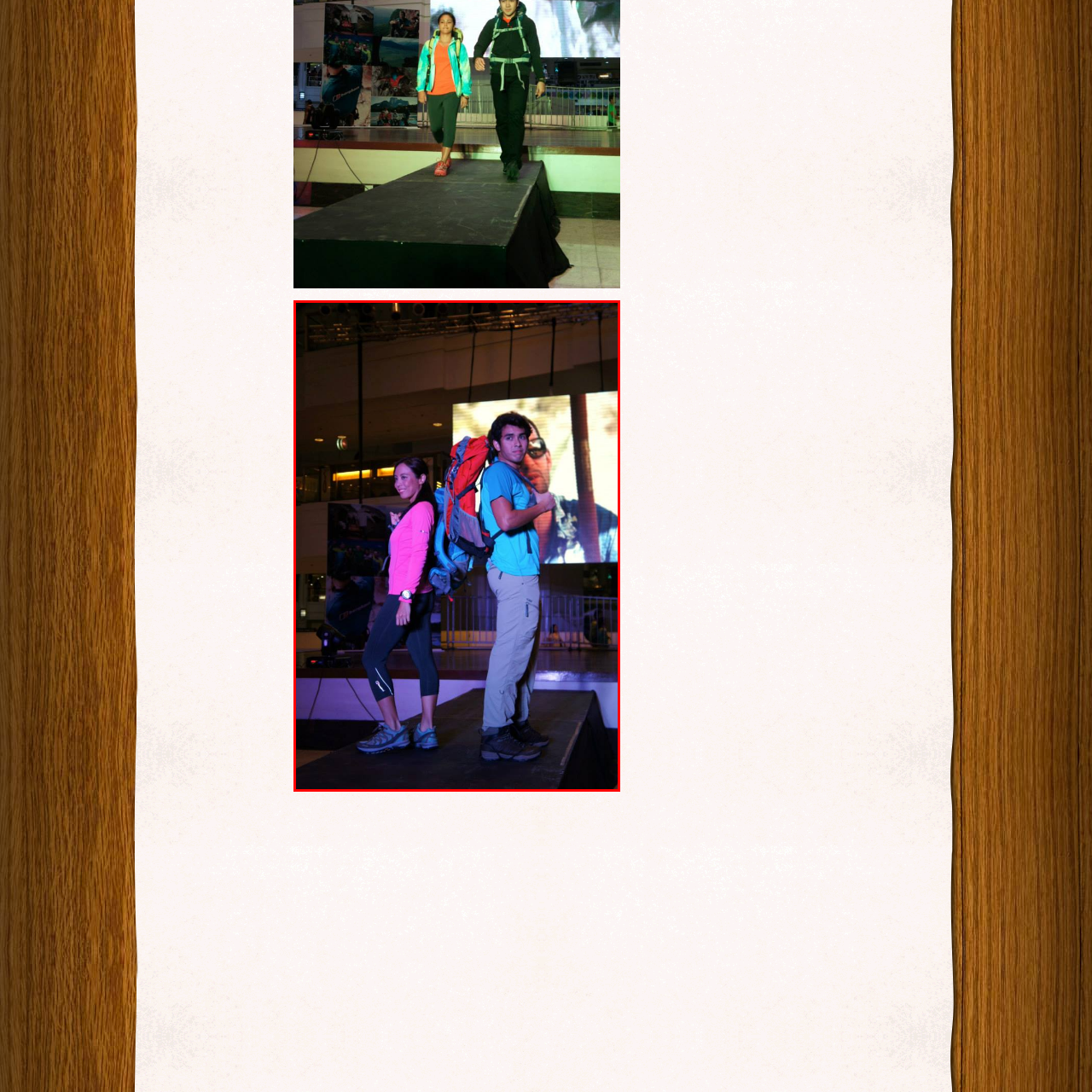Elaborate on the image contained within the red outline, providing as much detail as possible.

In a dynamic and visually striking scene, two outdoor enthusiasts strike a confident pose on a stage illuminated by dramatic lighting. The female figure on the left wears a vibrant pink long-sleeve top paired with sleek black leggings, exuding an adventurous spirit. Her friendly smile suggests enthusiasm for outdoor activities. The male figure on the right complements her with a bright blue short-sleeve shirt and rugged light-colored pants. He stands defiantly, showcasing a well-fitted backpack, signaling readiness for an exciting adventure. Behind them, a large display screen projects an outdoor-themed image, enhancing the adventurous ambiance of the event. The setting hints at a gathering designed for outdoor lovers, highlighting a blend of camaraderie and passion for exploration.